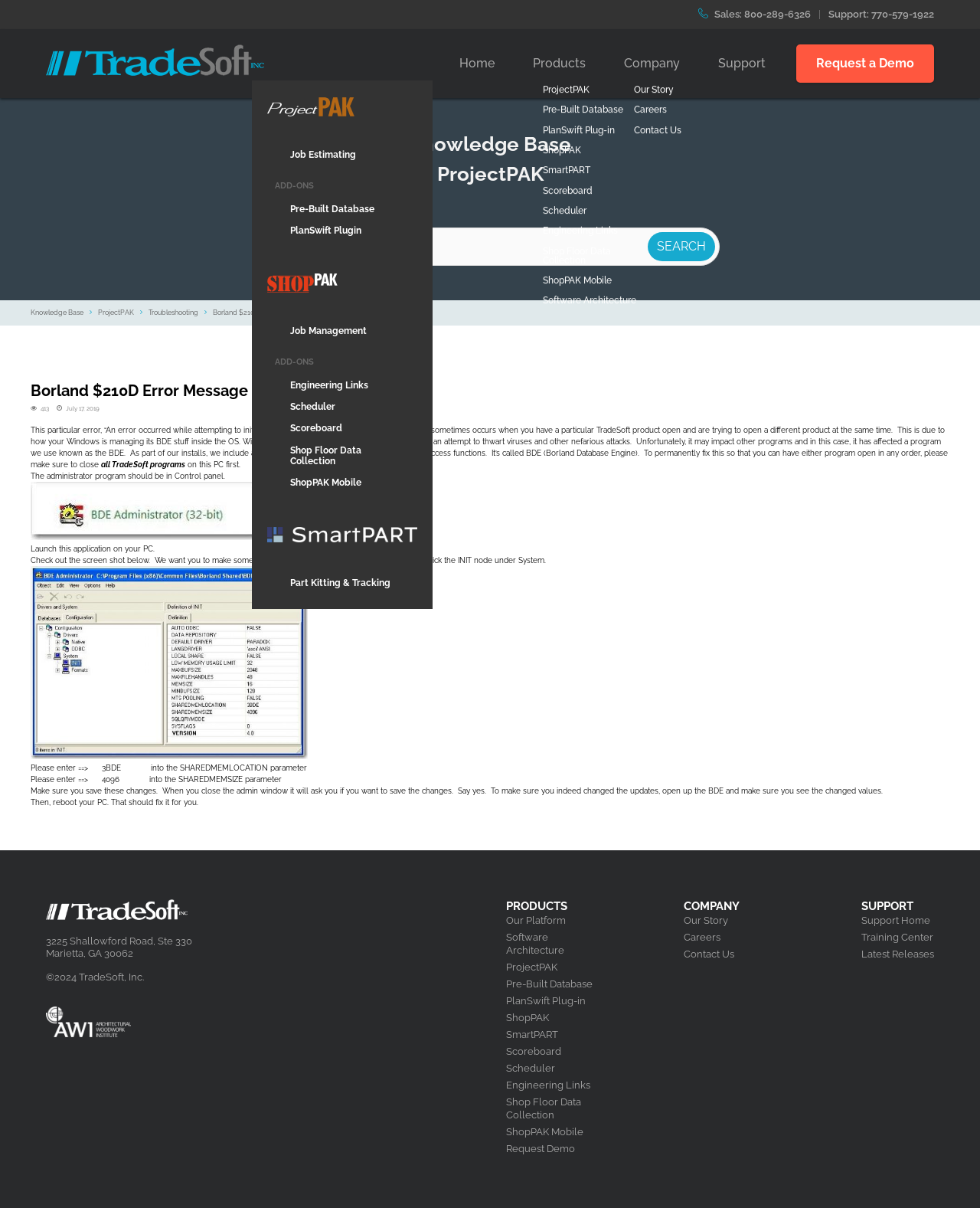Predict the bounding box coordinates of the area that should be clicked to accomplish the following instruction: "Click the 'About Us' link". The bounding box coordinates should consist of four float numbers between 0 and 1, i.e., [left, top, right, bottom].

None